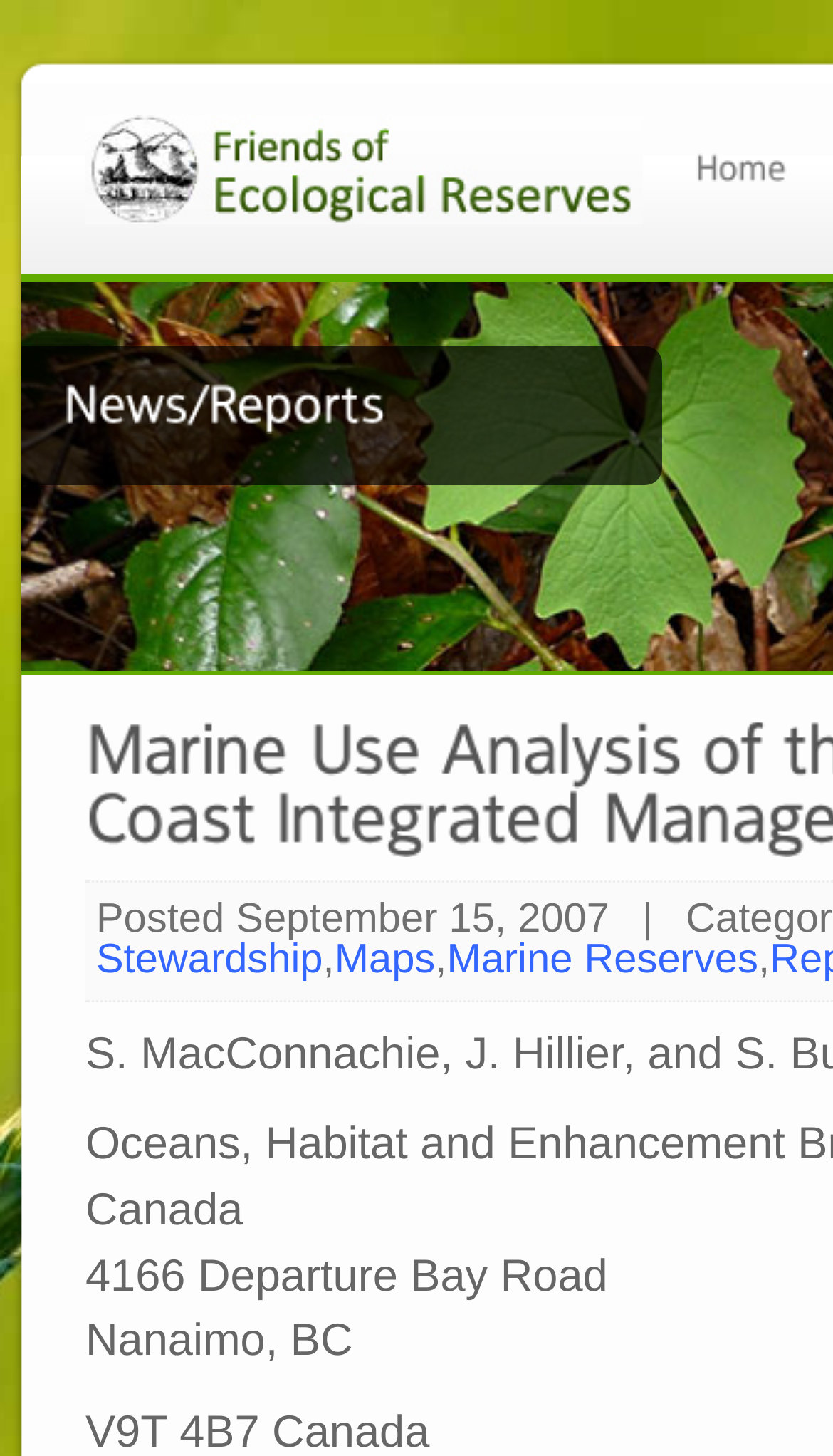How many Canvas elements are there on the webpage?
Deliver a detailed and extensive answer to the question.

I counted the number of Canvas elements on the webpage and found that there are 6 Canvas elements.